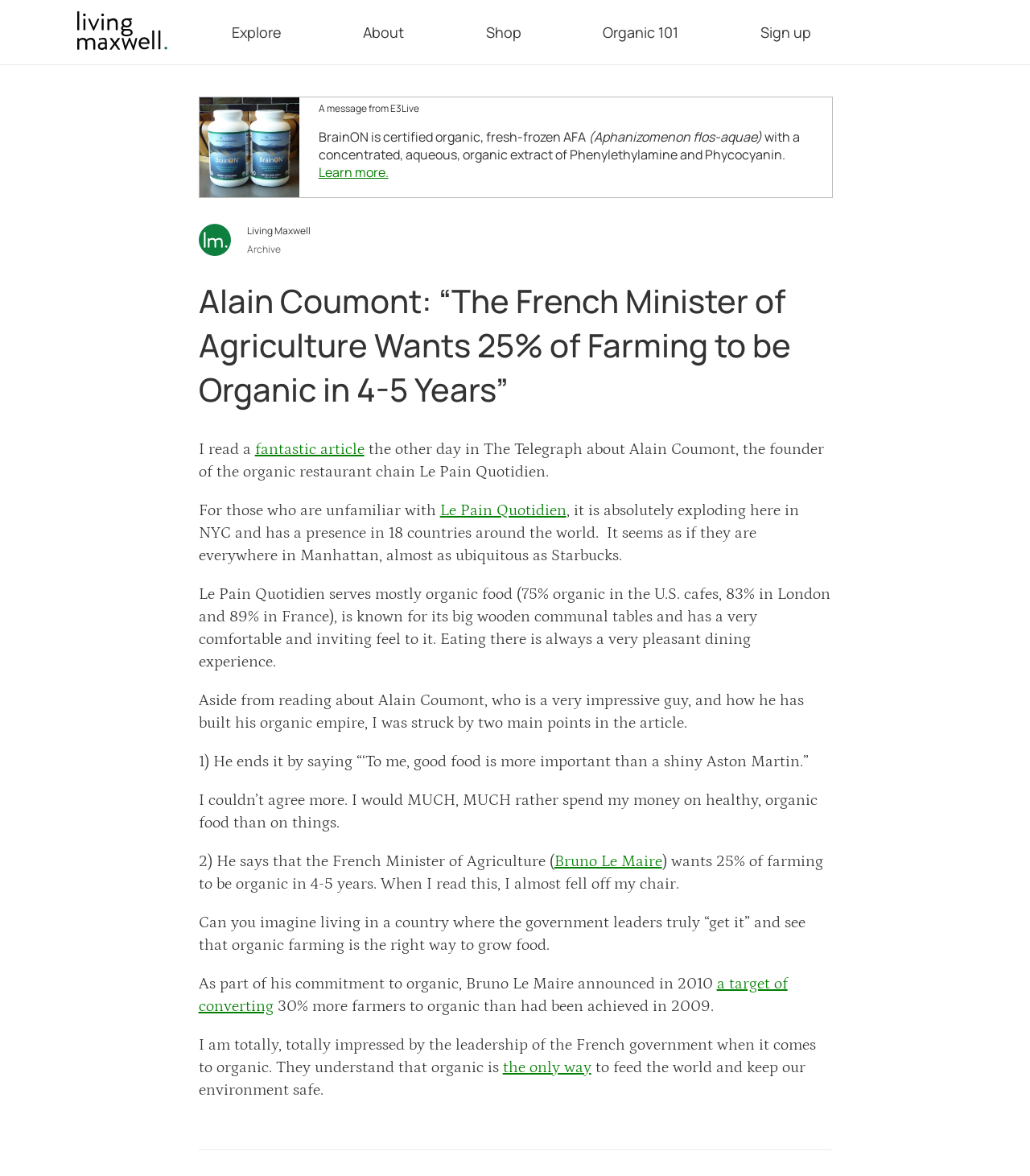Describe all the significant parts and information present on the webpage.

The webpage is about an article discussing Alain Coumont, the founder of the organic restaurant chain Le Pain Quotidien, and his commitment to organic farming in France. At the top of the page, there is a link and an image, followed by a row of buttons and links, including "Explore", "About", "Shop", "Organic 101", and "Sign up". Below this, there is a message from E3Live and a description of BrainON, a certified organic, fresh-frozen AFA product.

The main article is divided into sections, with a heading "Alain Coumont: “The French Minister of Agriculture Wants 25% of Farming to be Organic in 4-5 Years”" at the top. The article discusses the author's impression of Alain Coumont and his organic empire, as well as two main points from the article. The first point is a quote from Coumont about the importance of good food over material possessions. The second point is about the French Minister of Agriculture's goal to make 25% of farming organic in 4-5 years, which the author finds impressive and inspiring.

Throughout the article, there are links to related topics, such as Le Pain Quotidien and Bruno Le Maire, the French Minister of Agriculture. The text is divided into paragraphs, with some sentences highlighted as links. The overall layout is clean and easy to read, with a focus on the article's content.